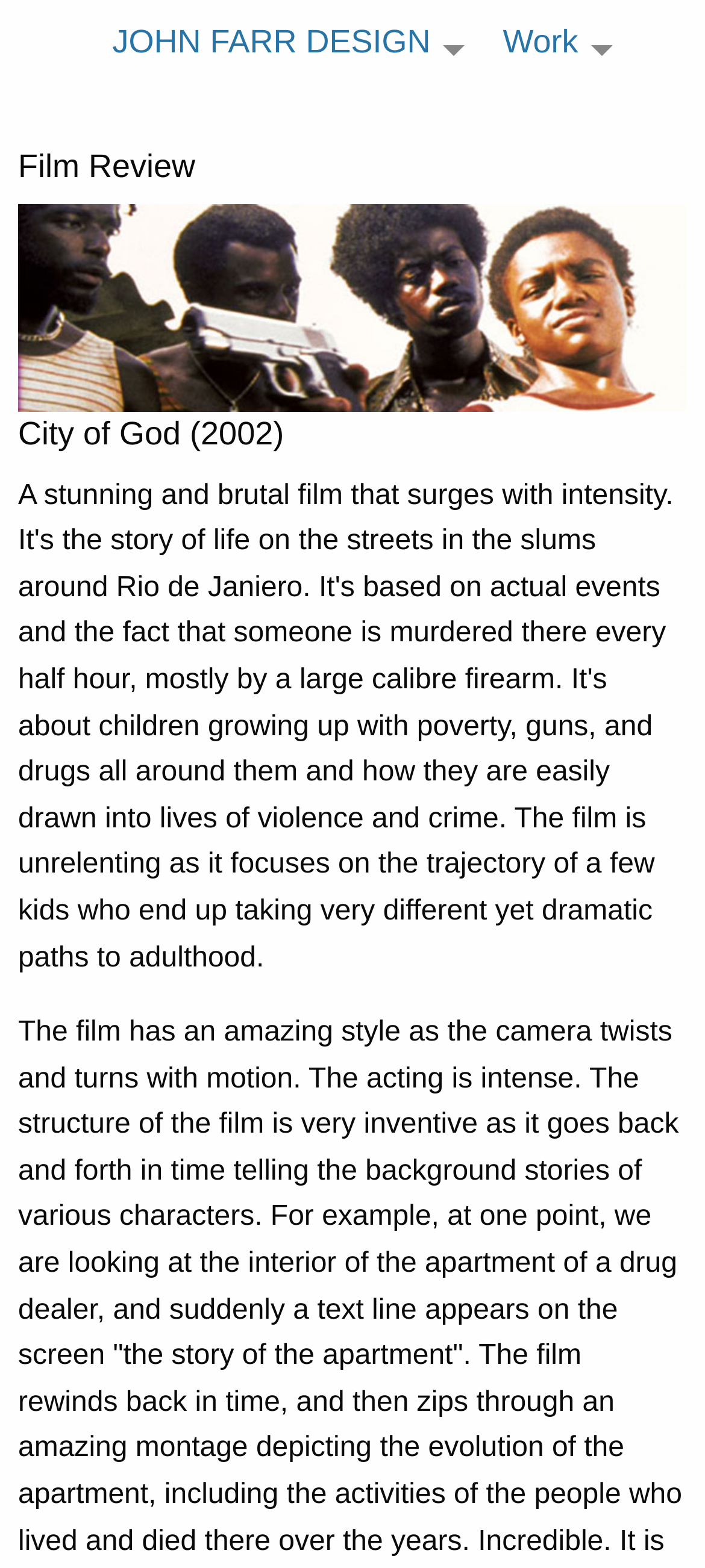Ascertain the bounding box coordinates for the UI element detailed here: "JOHN FARR DESIGN". The coordinates should be provided as [left, top, right, bottom] with each value being a float between 0 and 1.

[0.118, 0.0, 0.672, 0.064]